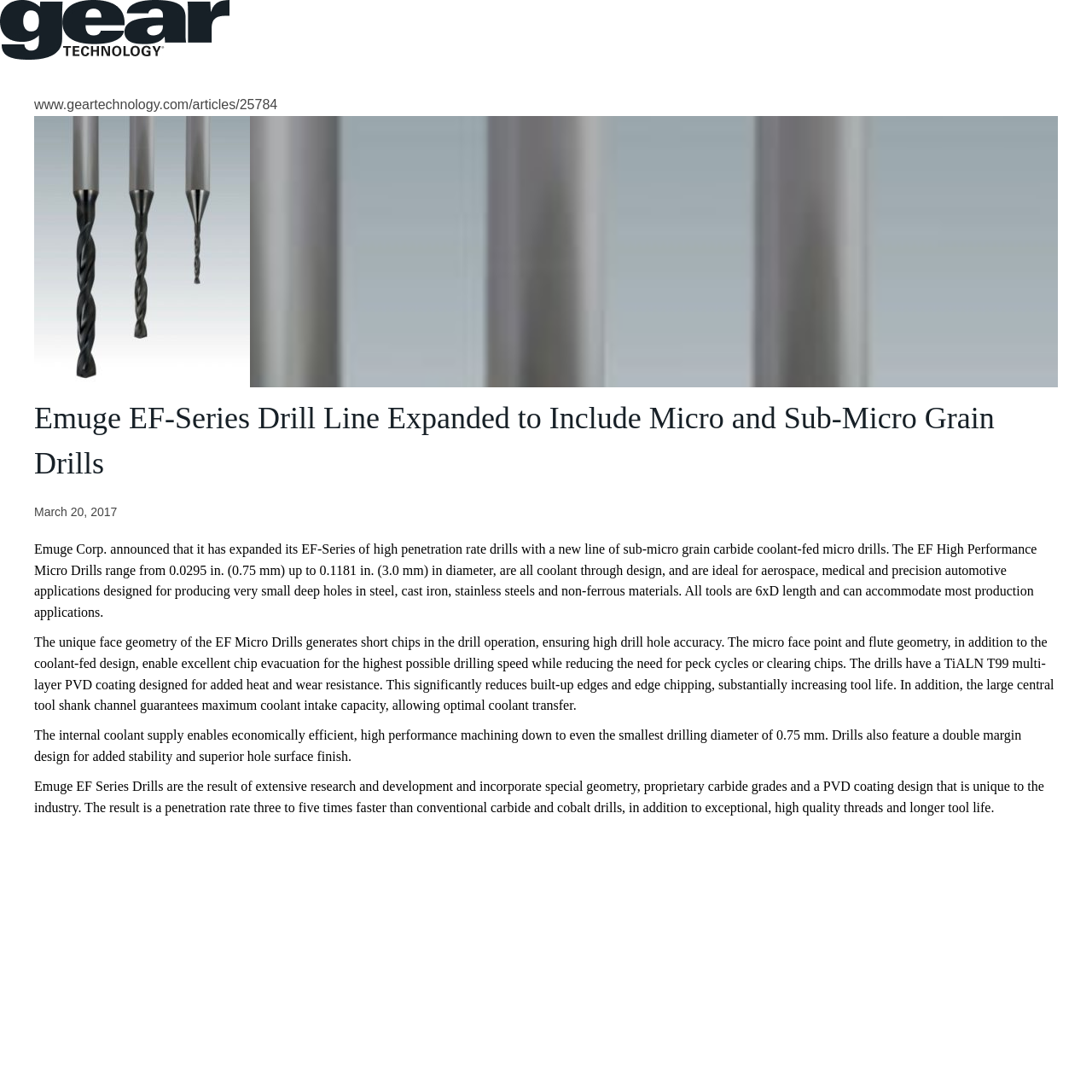What is the benefit of the TiALN T99 multi-layer PVD coating?
Using the image as a reference, give an elaborate response to the question.

The TiALN T99 multi-layer PVD coating is designed for added heat and wear resistance, which significantly reduces built-up edges and edge chipping, substantially increasing tool life, as mentioned in the article.